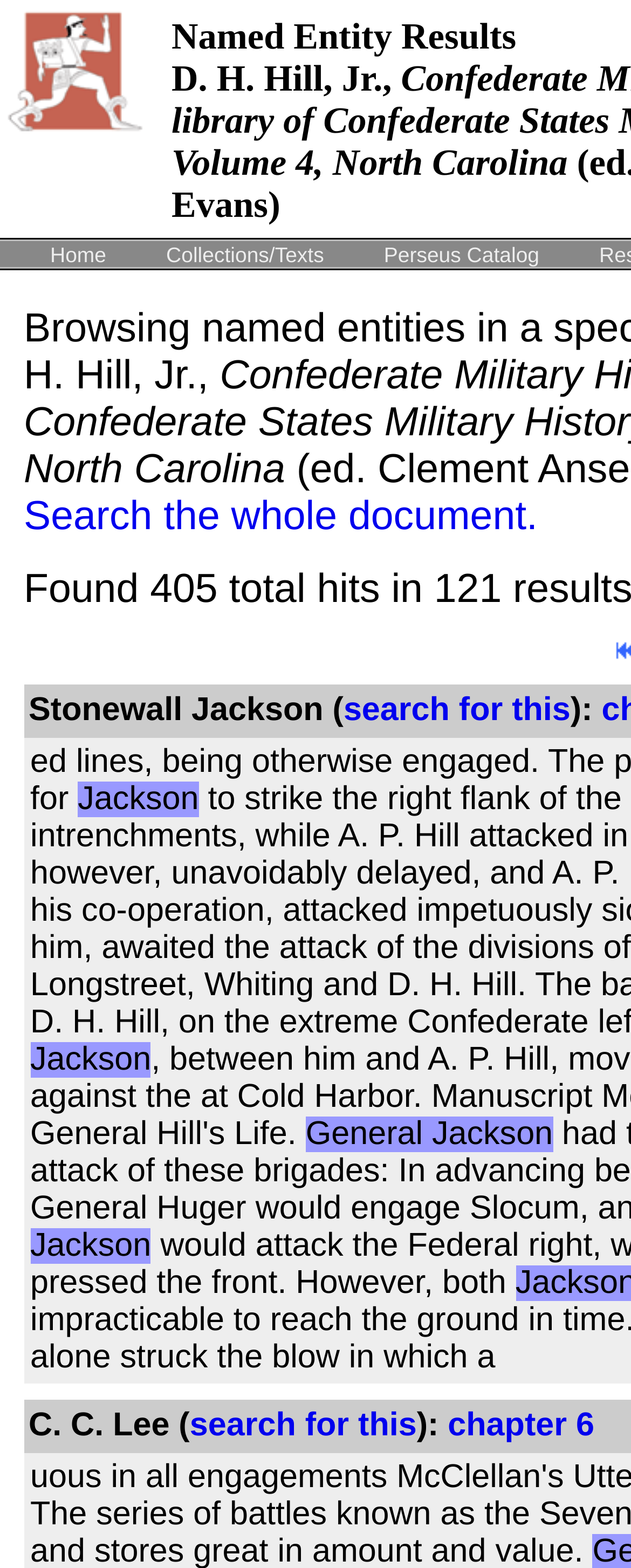Locate the bounding box coordinates of the area to click to fulfill this instruction: "Search for Stonewall Jackson". The bounding box should be presented as four float numbers between 0 and 1, in the order [left, top, right, bottom].

[0.544, 0.442, 0.904, 0.464]